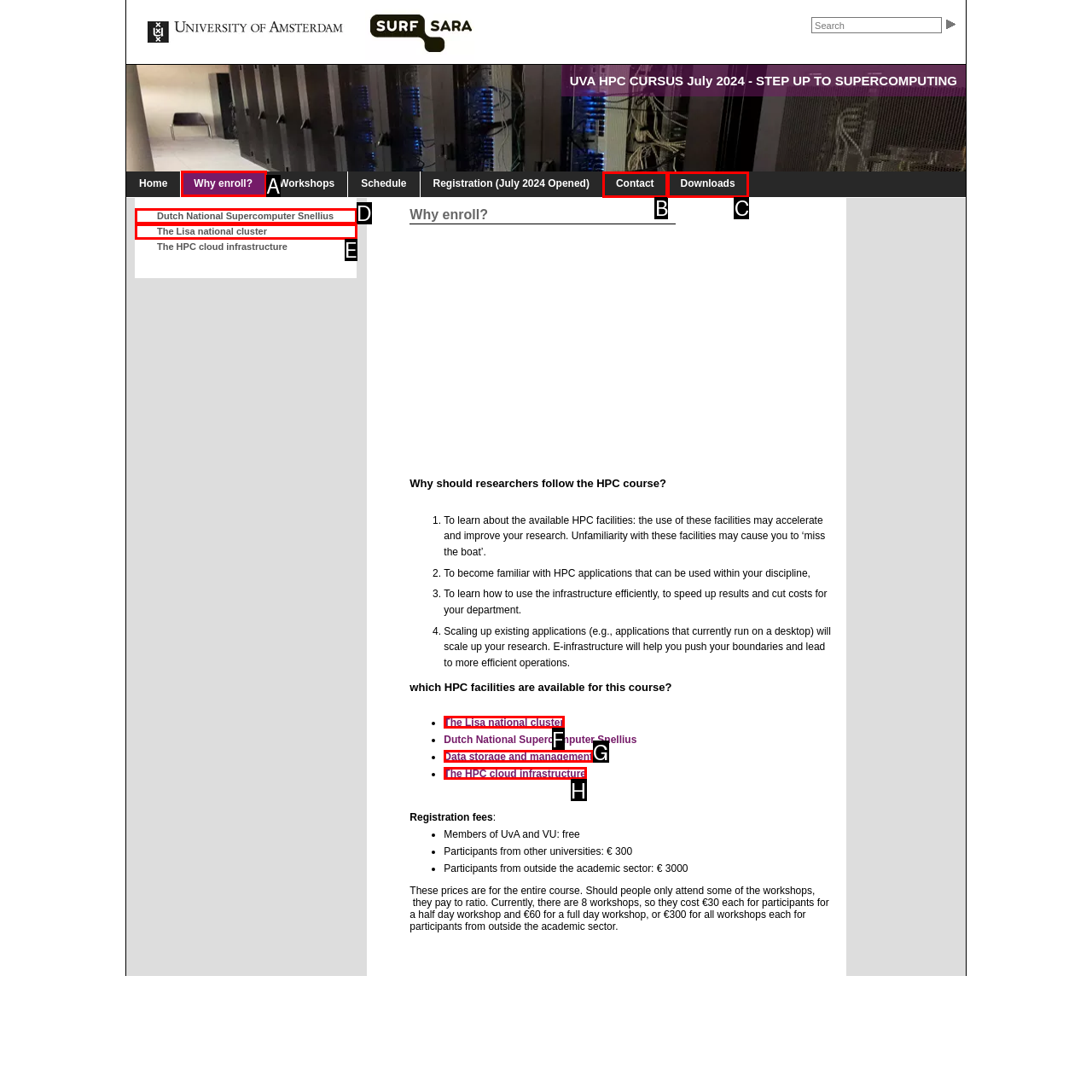Decide which letter you need to select to fulfill the task: Click on the 'Why enroll?' link
Answer with the letter that matches the correct option directly.

A